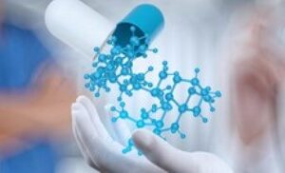Provide a one-word or short-phrase response to the question:
What is the theme of the course related to?

India Pharma Industry